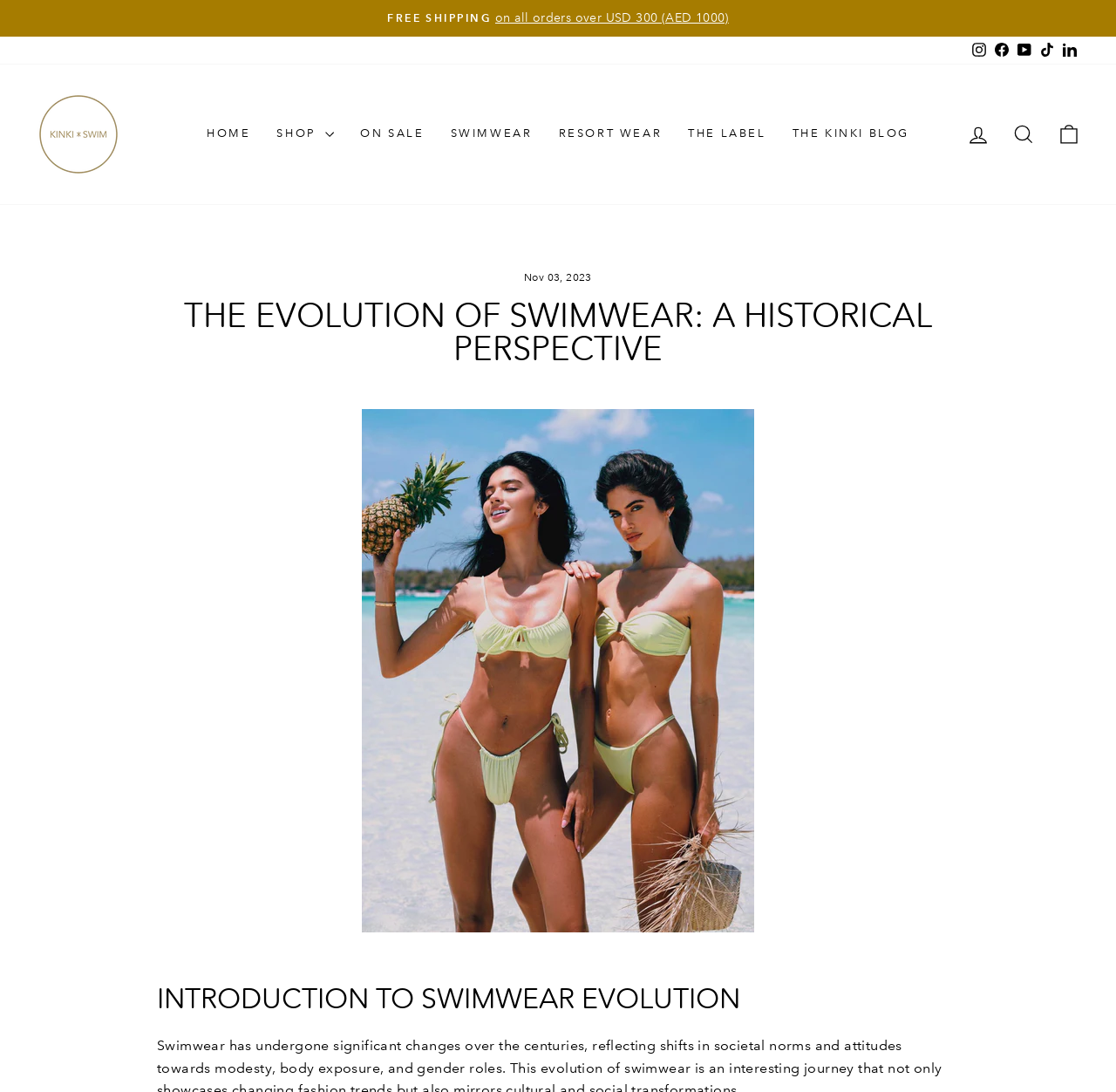Please find and report the bounding box coordinates of the element to click in order to perform the following action: "View BA1404 HI-FI Stereo FM Transmitter details". The coordinates should be expressed as four float numbers between 0 and 1, in the format [left, top, right, bottom].

None